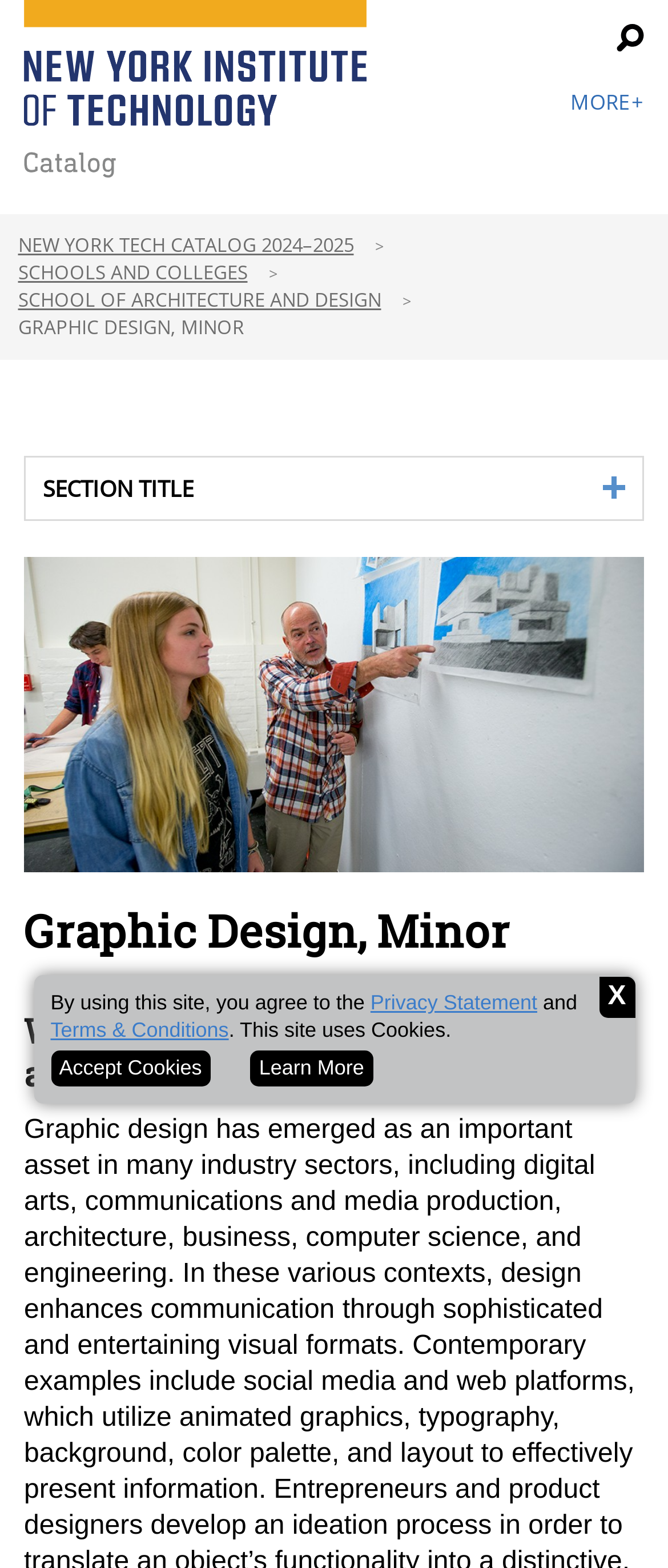What is the question being asked in the section below the image?
Using the information from the image, give a concise answer in one word or a short phrase.

What is a minor in graphic design and why is it important?